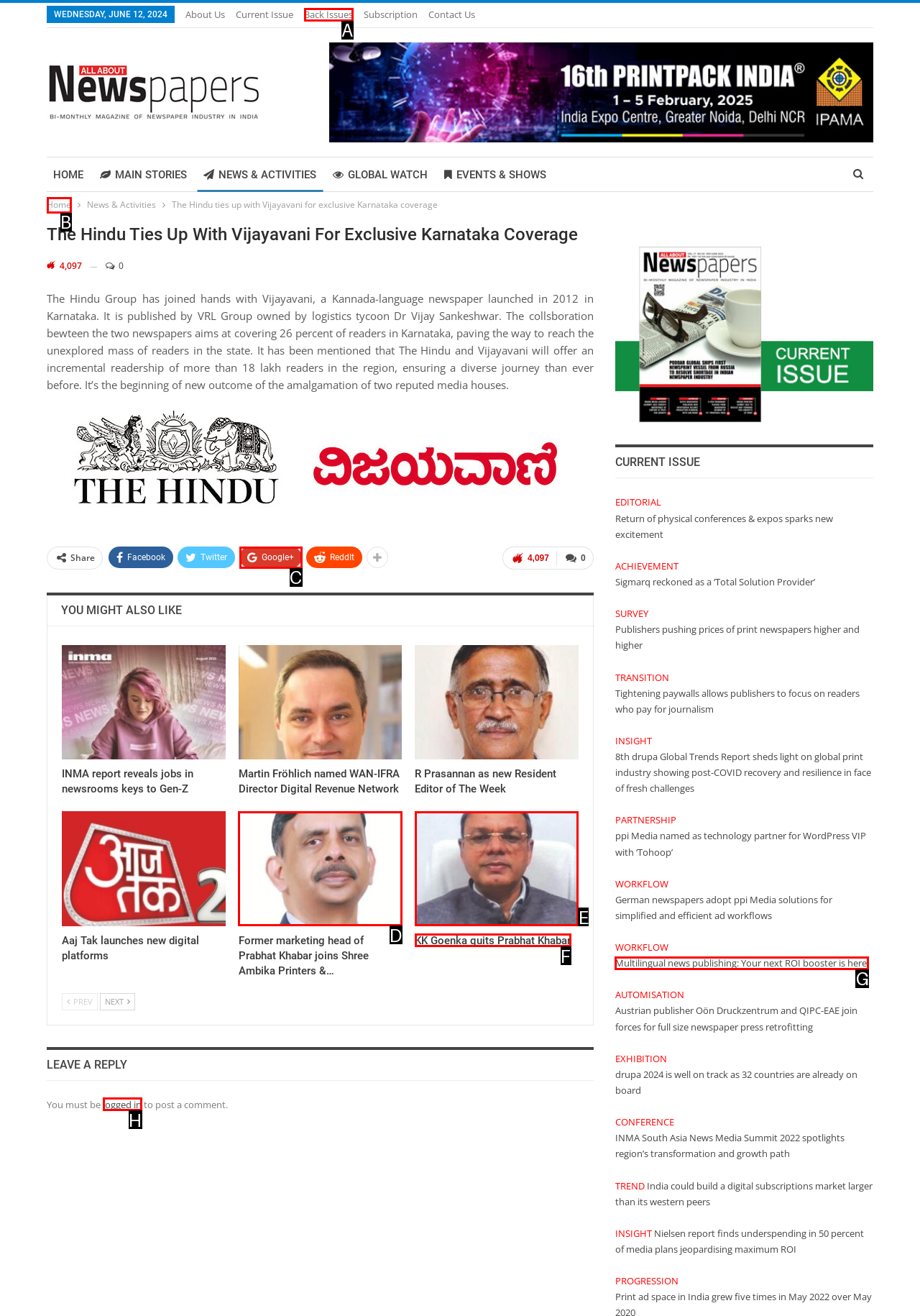Choose the option that best matches the element: KK Goenka quits Prabhat Khabar
Respond with the letter of the correct option.

F